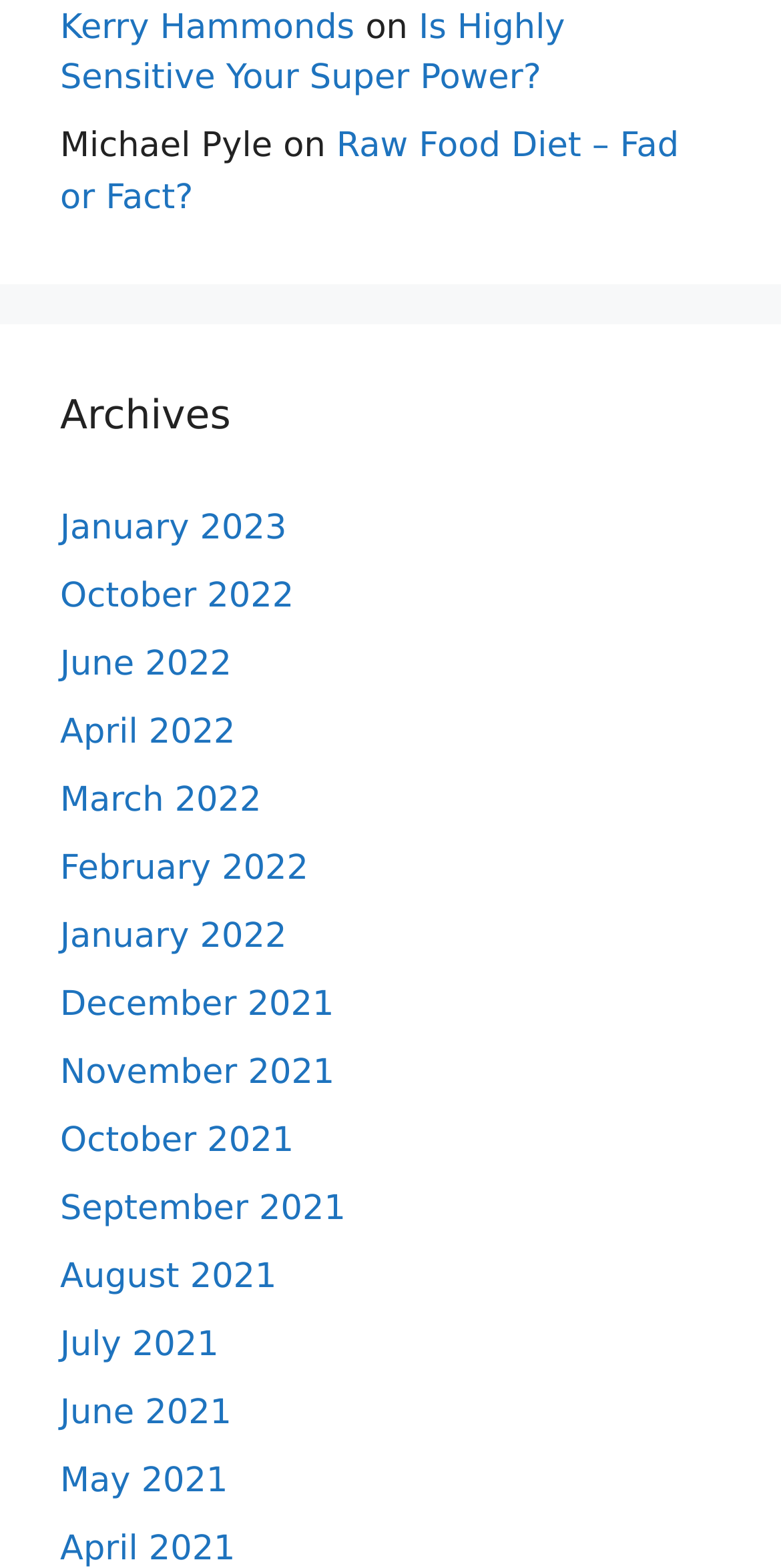Determine the coordinates of the bounding box for the clickable area needed to execute this instruction: "Contact the website administrator".

None